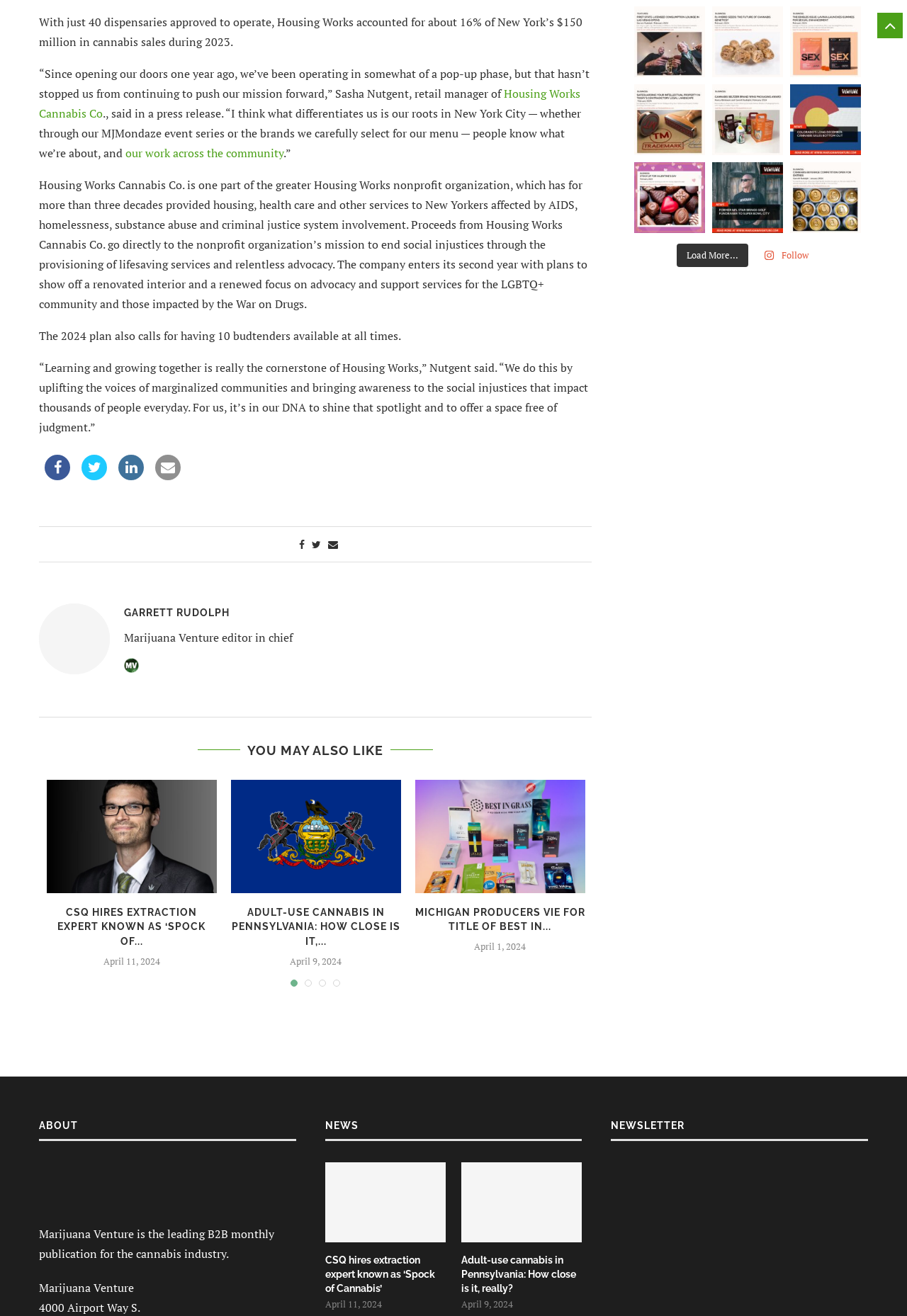Refer to the image and provide a thorough answer to this question:
What is the topic of the article 'CSQ hires extraction expert known as ‘Spock of Cannabis’'?

I found the answer by reading the title of the article 'CSQ hires extraction expert known as ‘Spock of Cannabis’'. The topic of the article is about CSQ hiring an extraction expert.